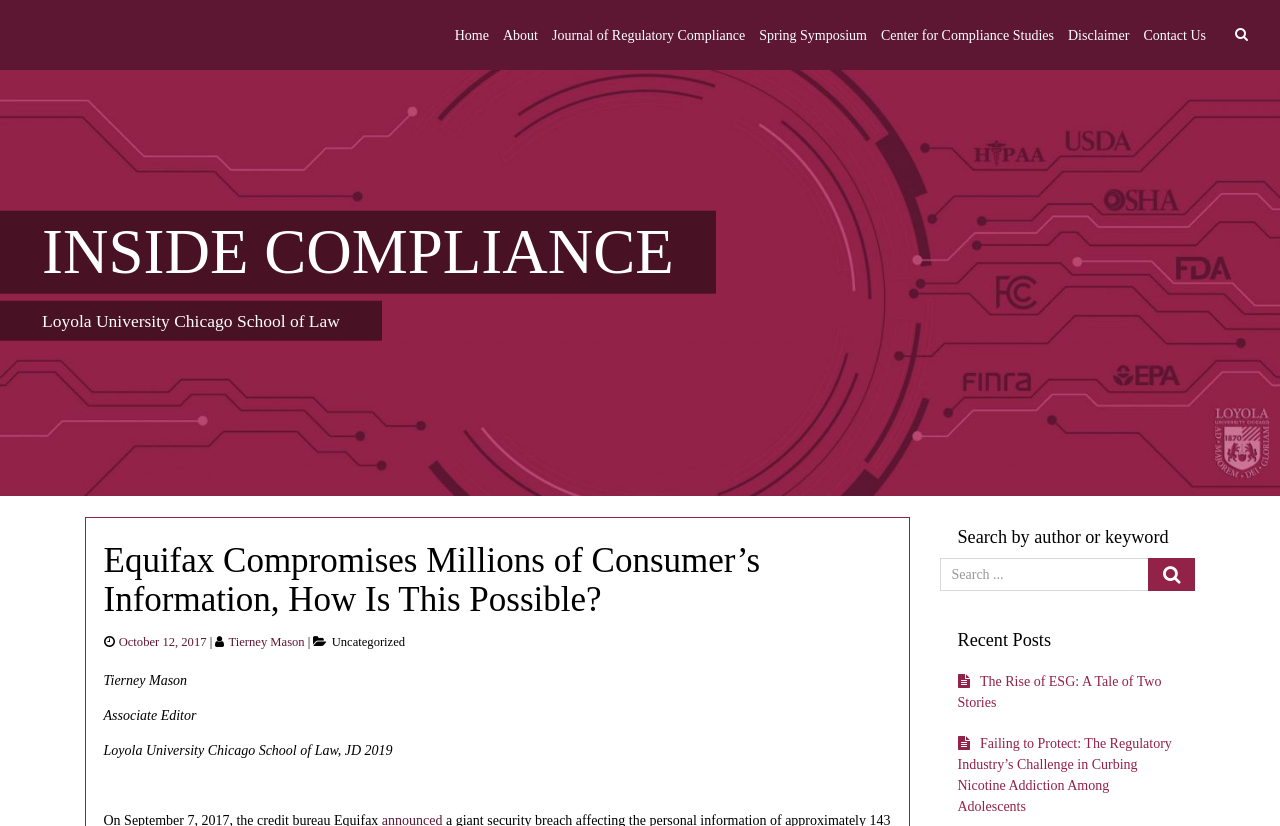What is the name of the journal?
Use the screenshot to answer the question with a single word or phrase.

Journal of Regulatory Compliance